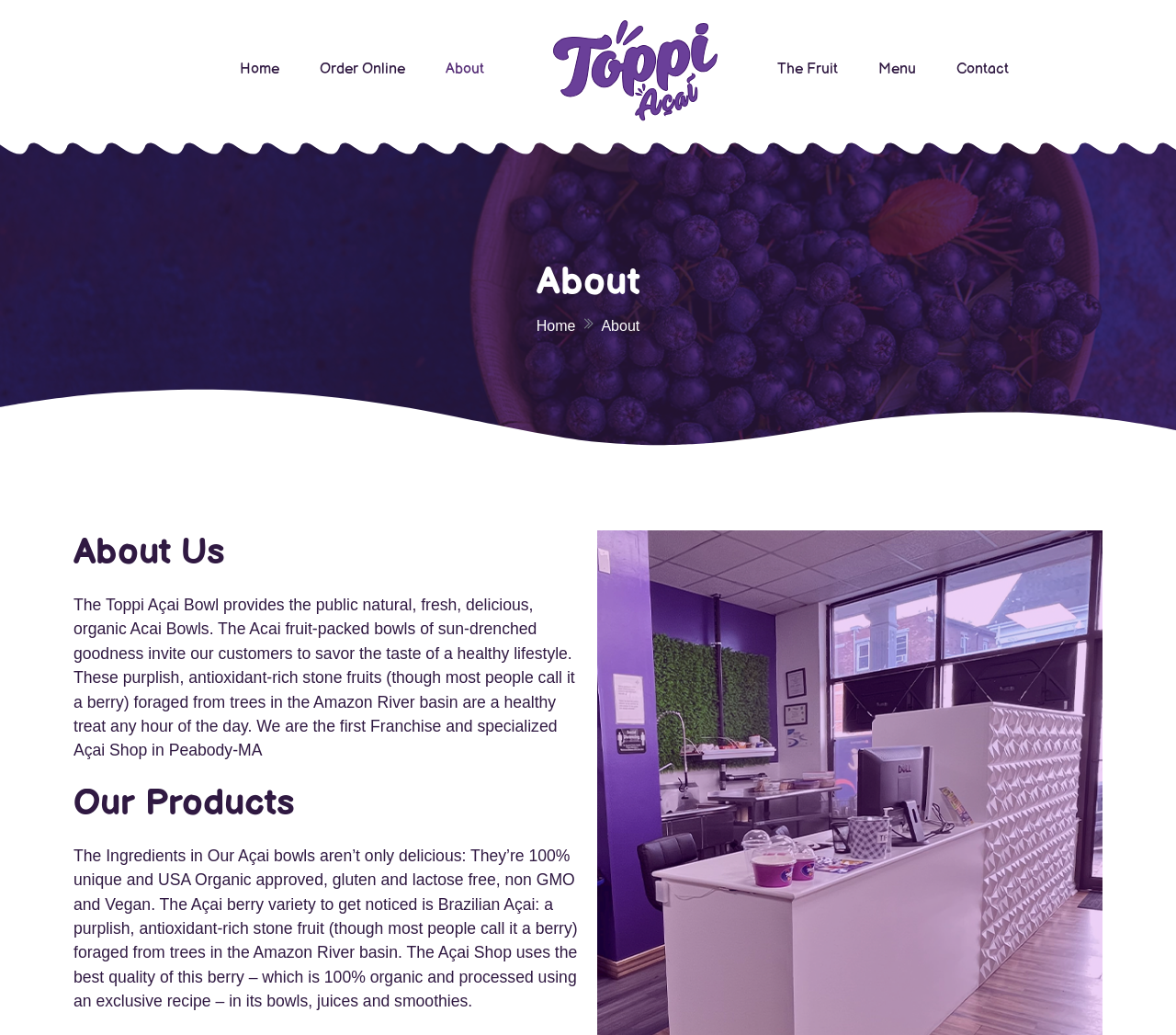Where are the Acai fruits foraged from?
Kindly answer the question with as much detail as you can.

According to the webpage content, specifically the section 'About Us', it is mentioned that the Acai fruits are foraged from trees in the Amazon River basin.